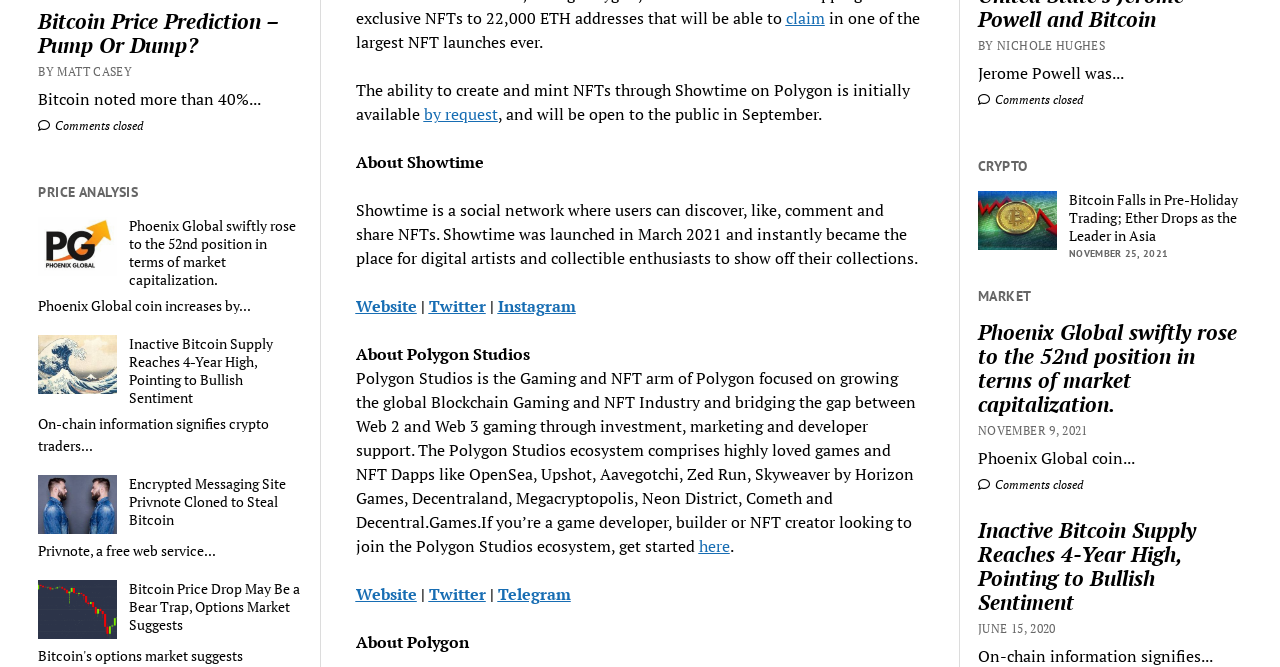Please specify the bounding box coordinates in the format (top-left x, top-left y, bottom-right x, bottom-right y), with values ranging from 0 to 1. Identify the bounding box for the UI component described as follows: Comments closed

[0.764, 0.716, 0.846, 0.738]